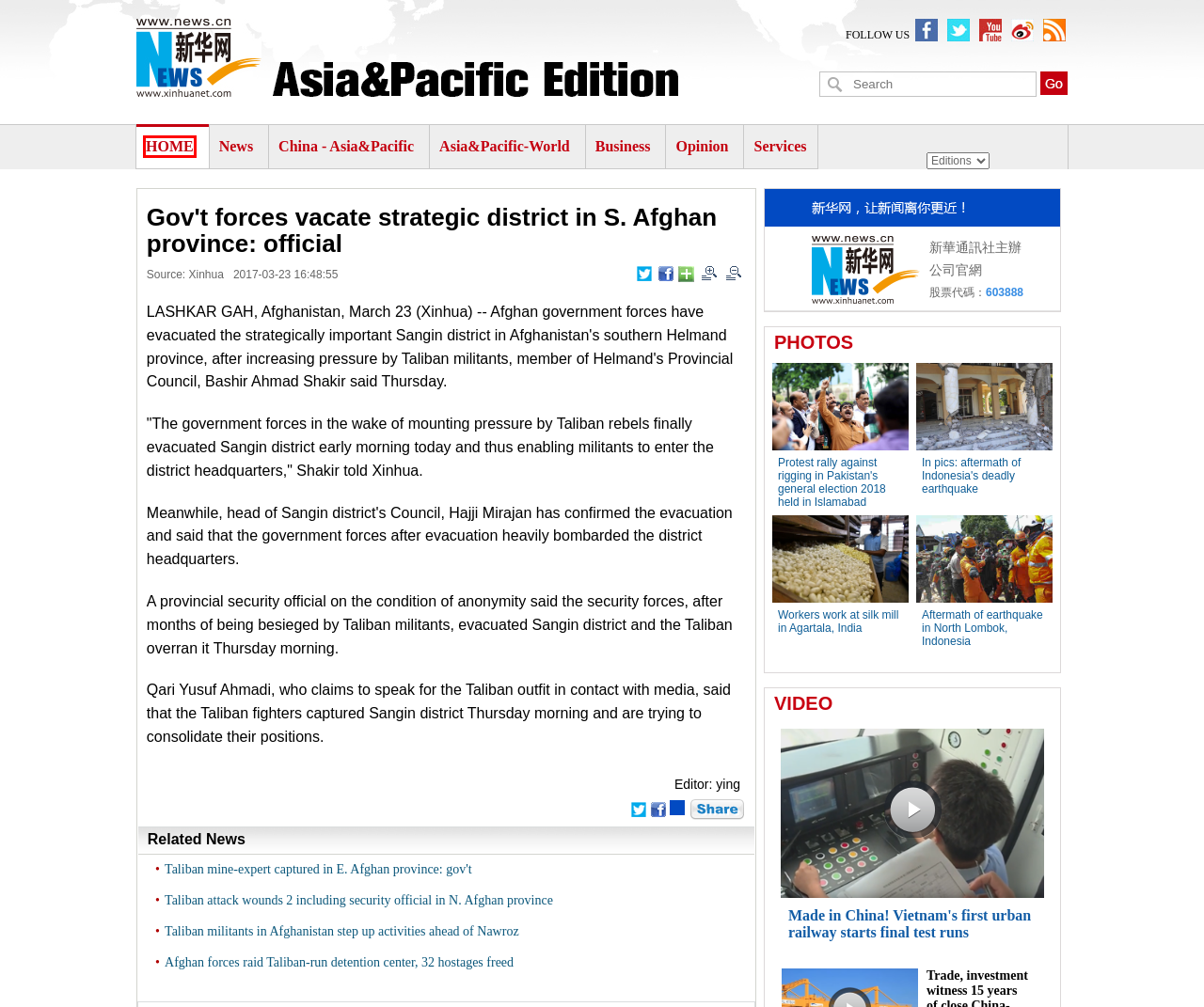Review the webpage screenshot provided, noting the red bounding box around a UI element. Choose the description that best matches the new webpage after clicking the element within the bounding box. The following are the options:
A. Taliban attack wounds 2 including security official in N. Afghan province - Xinhua | English.news.cn
B. Taliban militants in Afghanistan step up activities ahead of Nawroz
- Xinhua | English.news.cn
C. Business - Asia & Pacific - Xinhua | English.news.cn
D. China - Asia&Pacific - Asia & Pacific - Xinhua | English.news.cn
E. Asia&Pacific_Xinhuanet
F. RSS – Xinhua Headlines, Photos, Video | English.news.cn
G. Opinion - Asia & Pacific - Xinhua | English.news.cn
H. Taliban mine-expert captured in E. Afghan province: gov't - Xinhua | English.news.cn

E